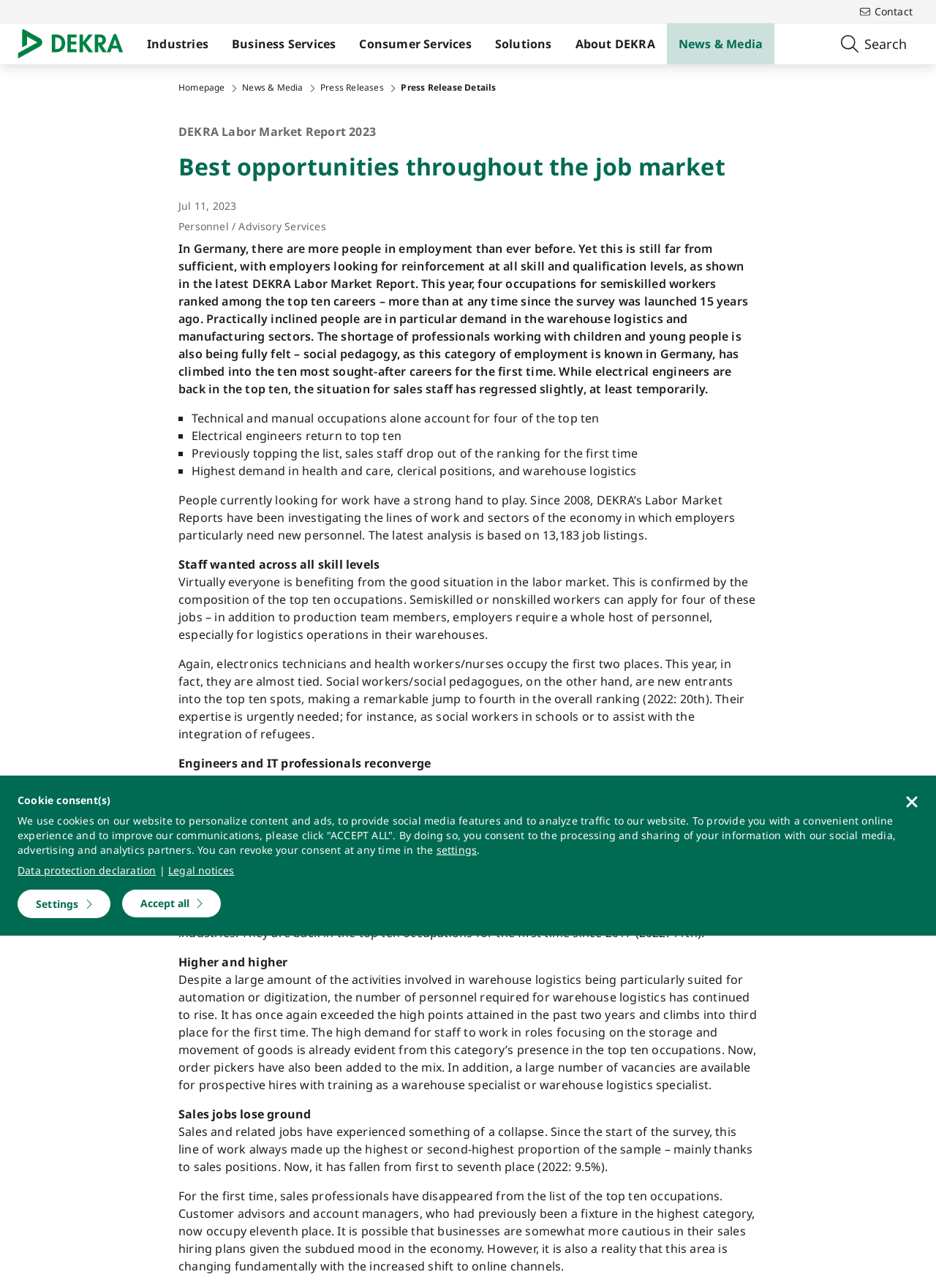Find the bounding box coordinates of the clickable element required to execute the following instruction: "Click the 'Search' button". Provide the coordinates as four float numbers between 0 and 1, i.e., [left, top, right, bottom].

[0.886, 0.018, 0.981, 0.05]